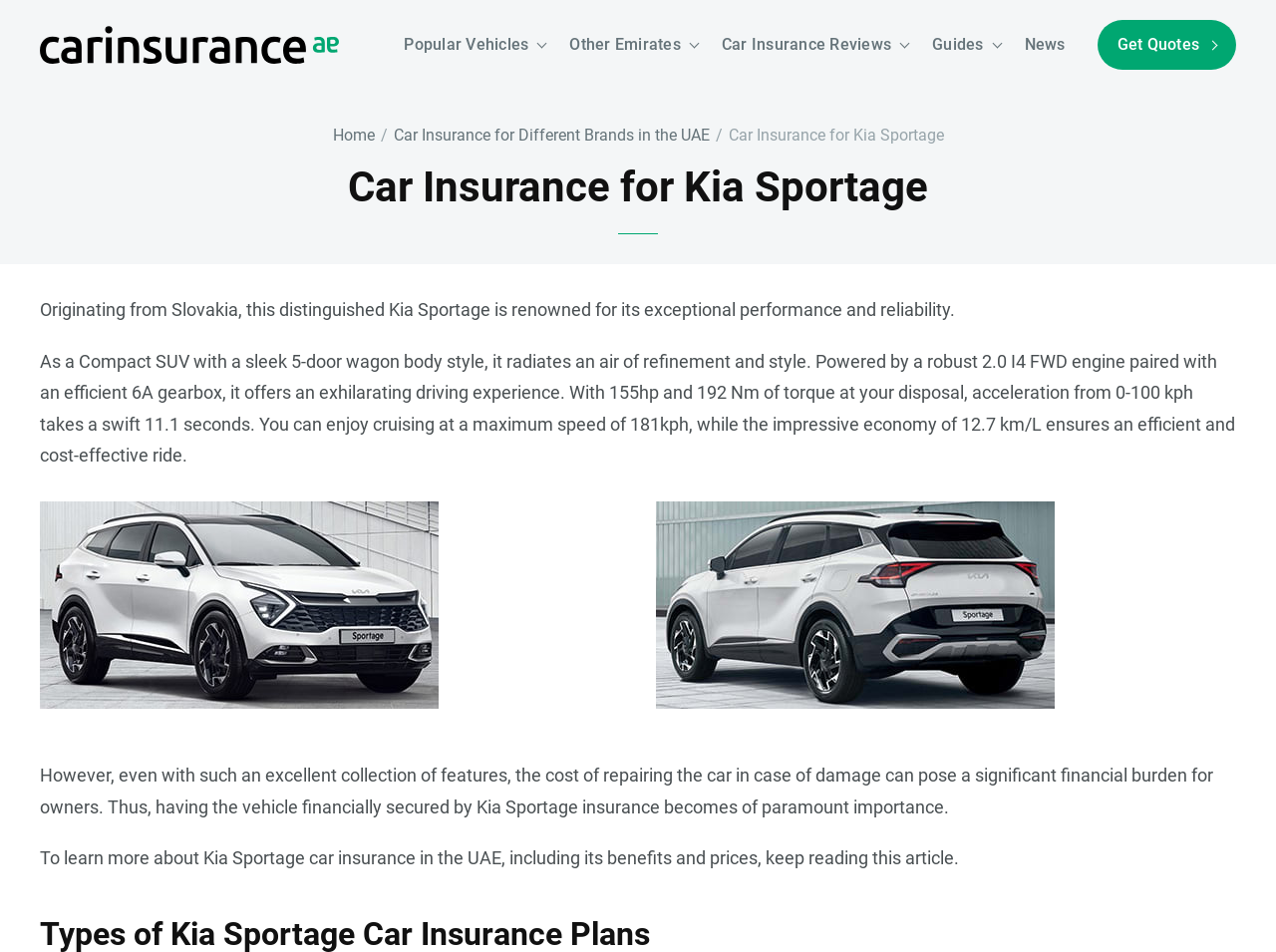What is the importance of having Kia Sportage insurance?
Utilize the image to construct a detailed and well-explained answer.

I found this information in the static text element that discusses the importance of having Kia Sportage insurance, which states 'However, even with such an excellent collection of features, the cost of repairing the car in case of damage can pose a significant financial burden for owners. Thus, having the vehicle financially secured by Kia Sportage insurance becomes of paramount importance.'